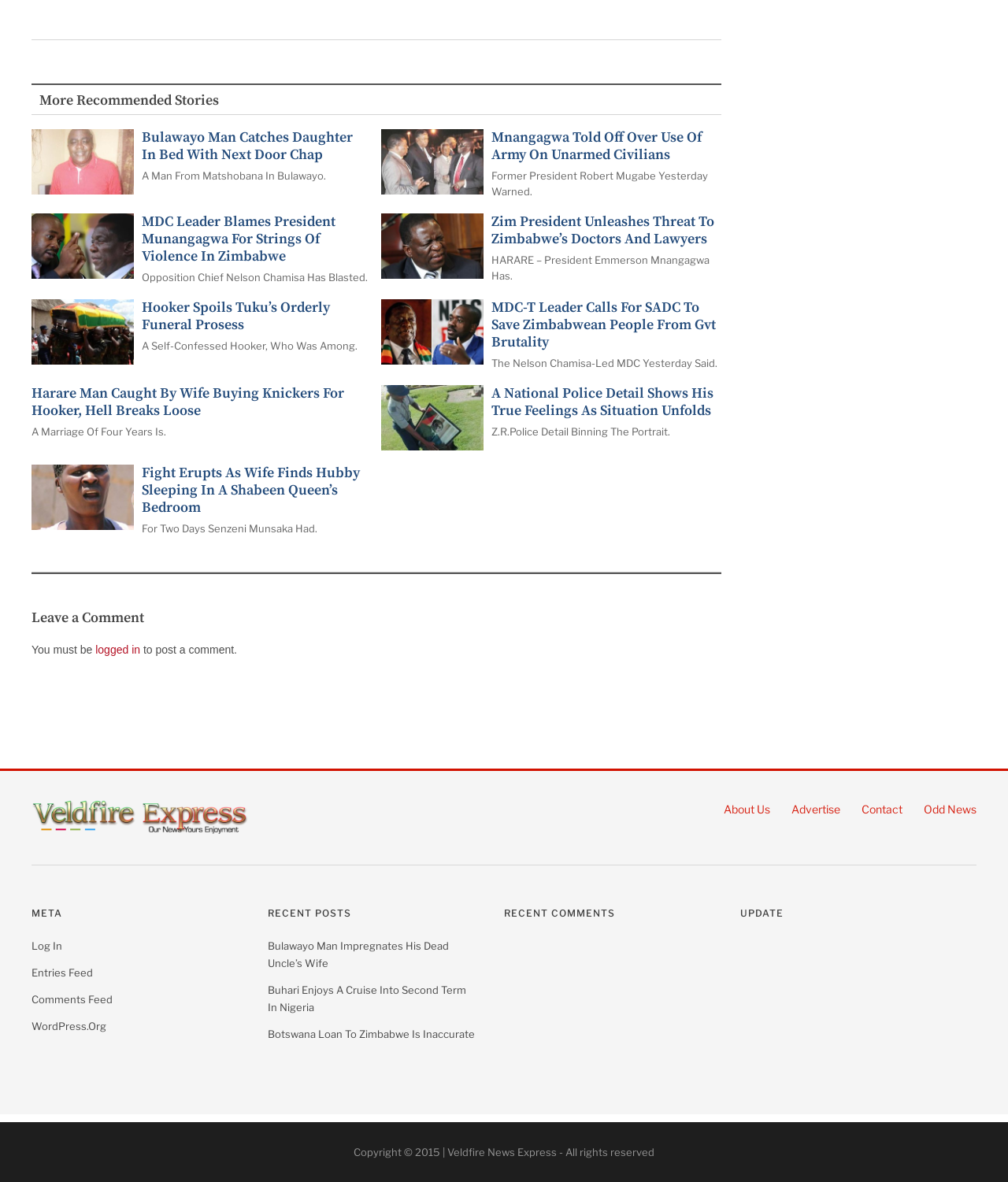Given the element description "E-mail your comments to amirali@ilaam.net", identify the bounding box of the corresponding UI element.

None